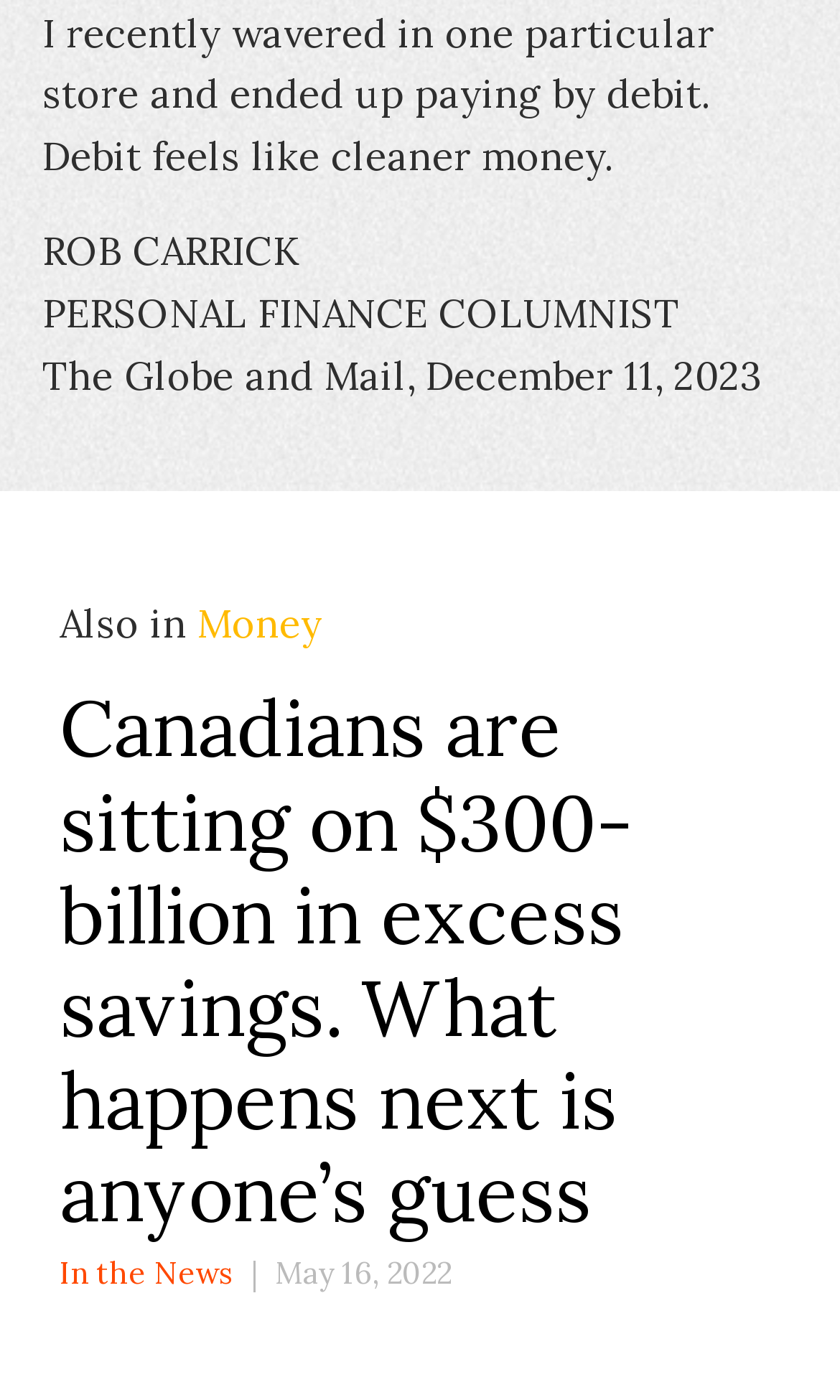Refer to the image and provide an in-depth answer to the question:
What is the category of the article 'Canadians are sitting on $300-billion in excess savings. What happens next is anyone’s guess'?

The article 'Canadians are sitting on $300-billion in excess savings. What happens next is anyone’s guess' is categorized under 'Money', which is a link element with bounding box coordinates [0.235, 0.428, 0.384, 0.464], and is mentioned above the article title.